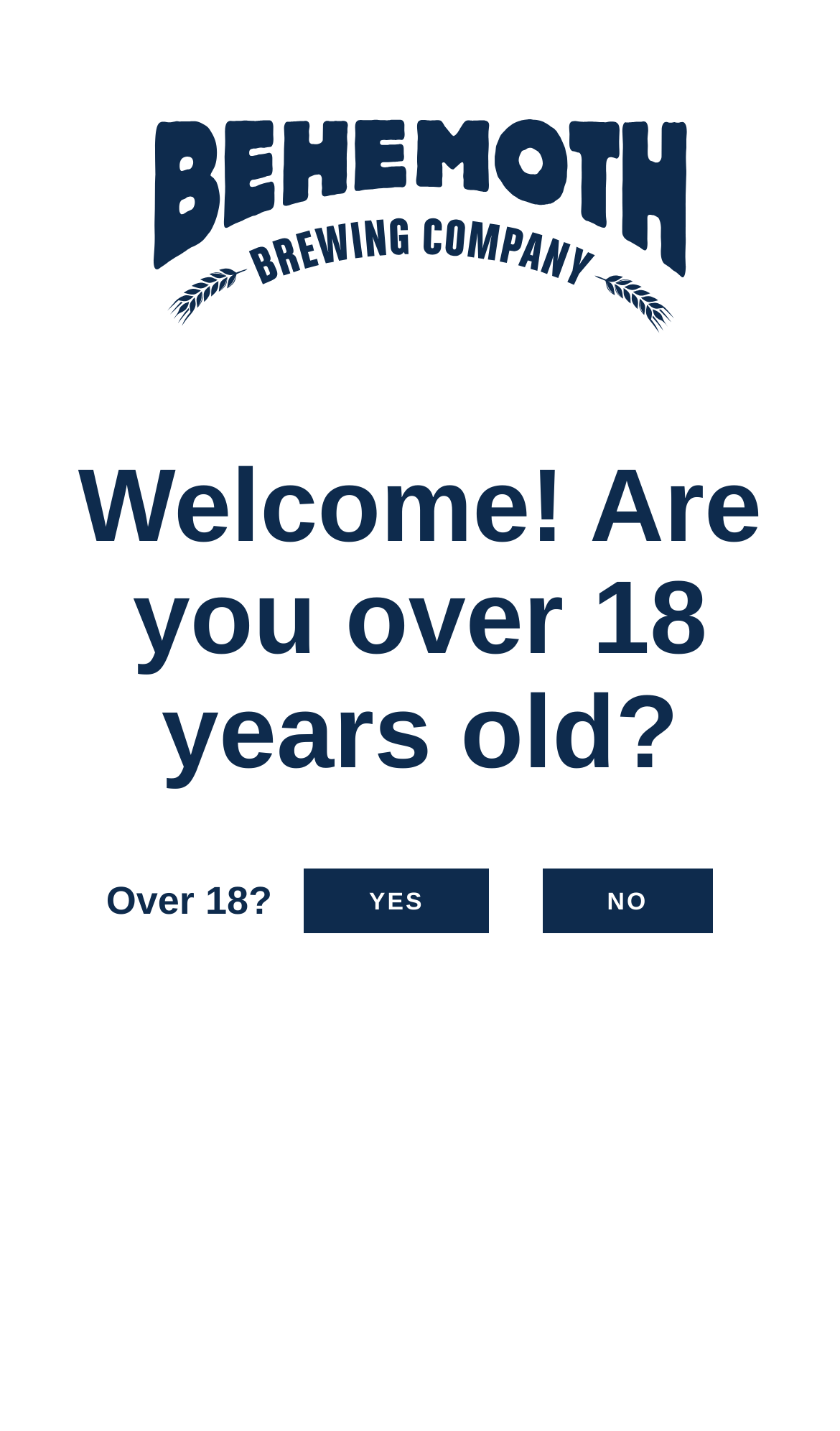Identify the bounding box of the UI element described as follows: "No". Provide the coordinates as four float numbers in the range of 0 to 1 [left, top, right, bottom].

[0.646, 0.606, 0.848, 0.651]